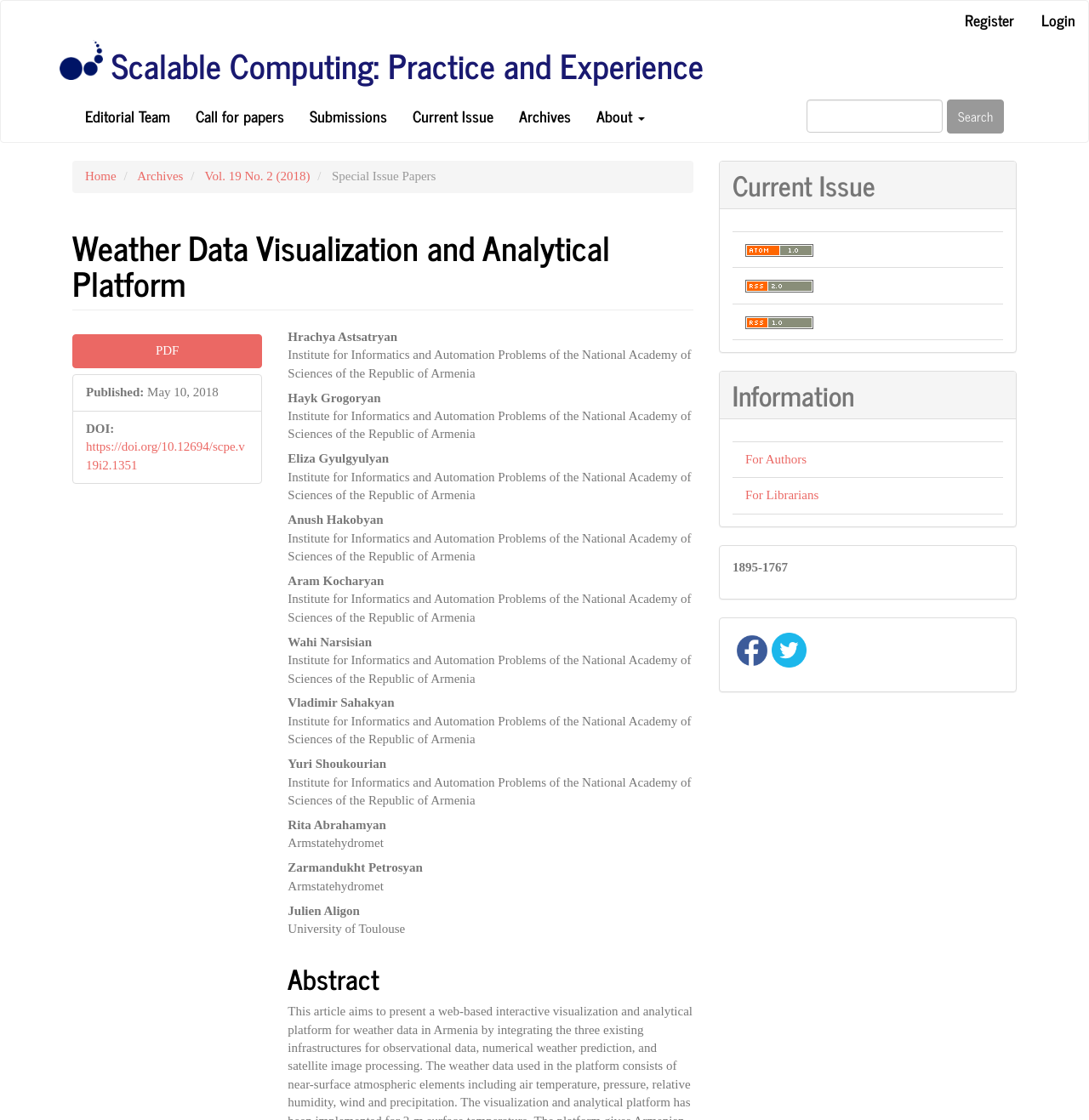What is the volume and issue number of the current article?
Refer to the image and provide a concise answer in one word or phrase.

Vol. 19 No. 2 (2018)